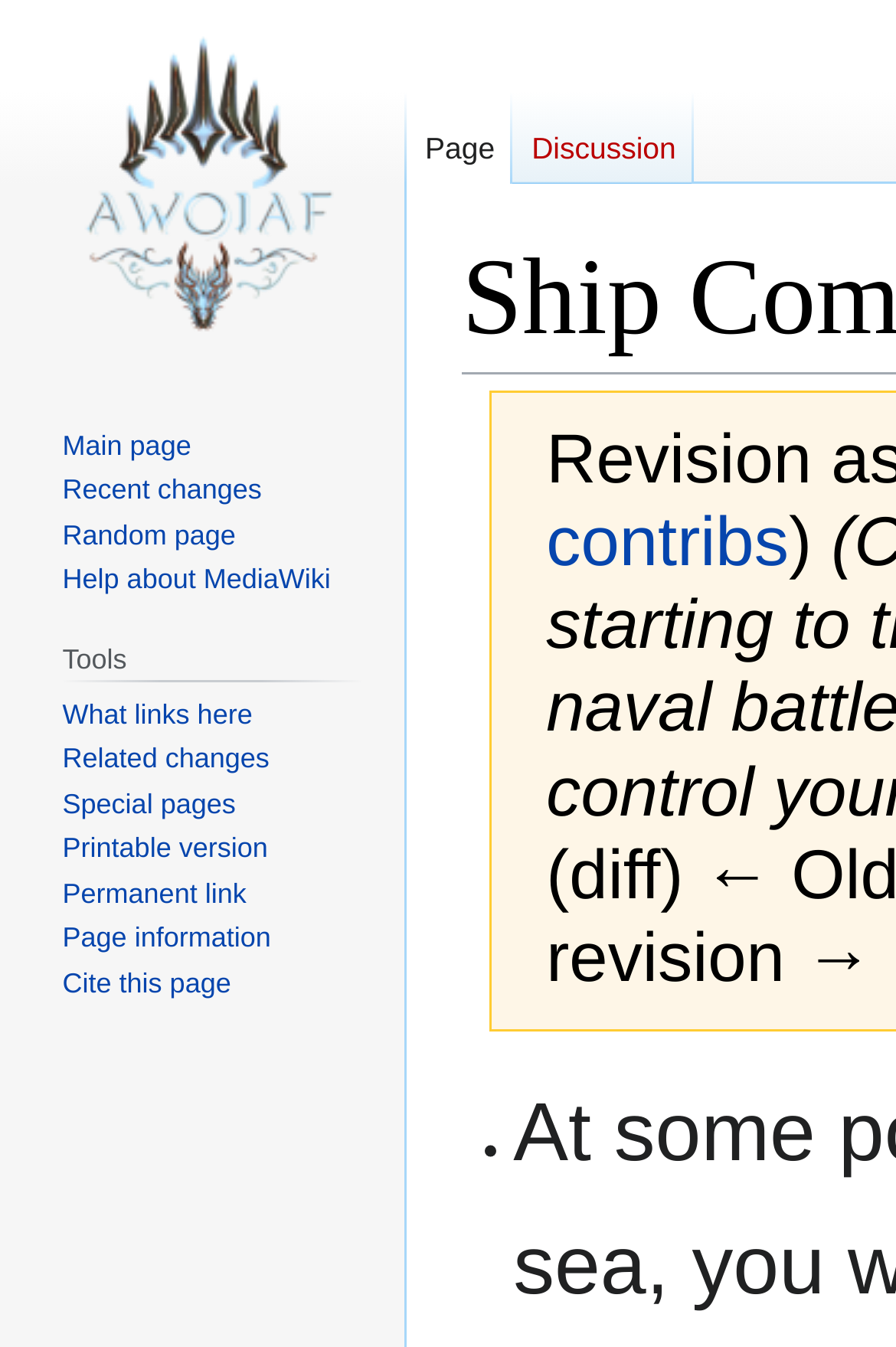Give a one-word or one-phrase response to the question: 
How many links are there in the 'Tools' section?

9